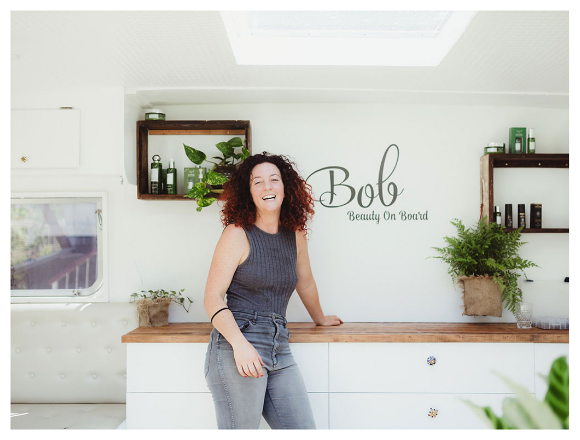Illustrate the image with a detailed and descriptive caption.

In a vibrant, airy mobile beauty salon named "Bob Beauty On Board," Emily K stands confidently against a sleek counter, exuding warmth and joy. With her curly hair cascading freely around her shoulders, she wears a fitted grey tank top paired with light jeans, embodying a casual yet stylish vibe. The interior of the caravan is adorned with greenery and neatly arranged beauty products, creating a welcoming atmosphere. The logo “Bob” is elegantly displayed on the wall behind her, complemented by shelves holding plants and glass bottles that enhance the space's natural aesthetic. Emily's passion for curly hair care, honed through years of experience, is palpable as she connects with her clients in this unique setting, dedicated to helping them embrace and manage their curls with ease.